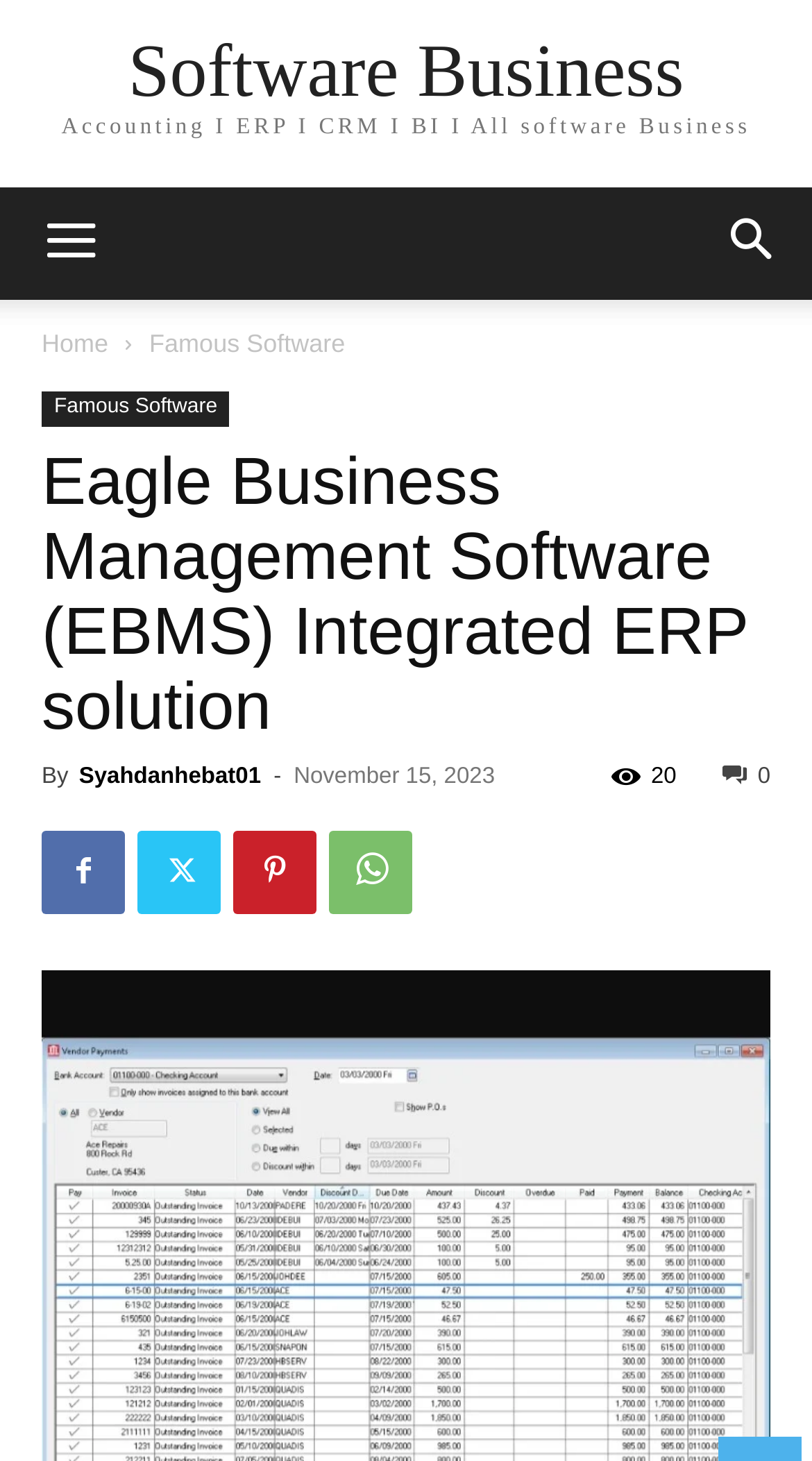Please identify the bounding box coordinates of the clickable area that will fulfill the following instruction: "search for something". The coordinates should be in the format of four float numbers between 0 and 1, i.e., [left, top, right, bottom].

[0.856, 0.128, 1.0, 0.205]